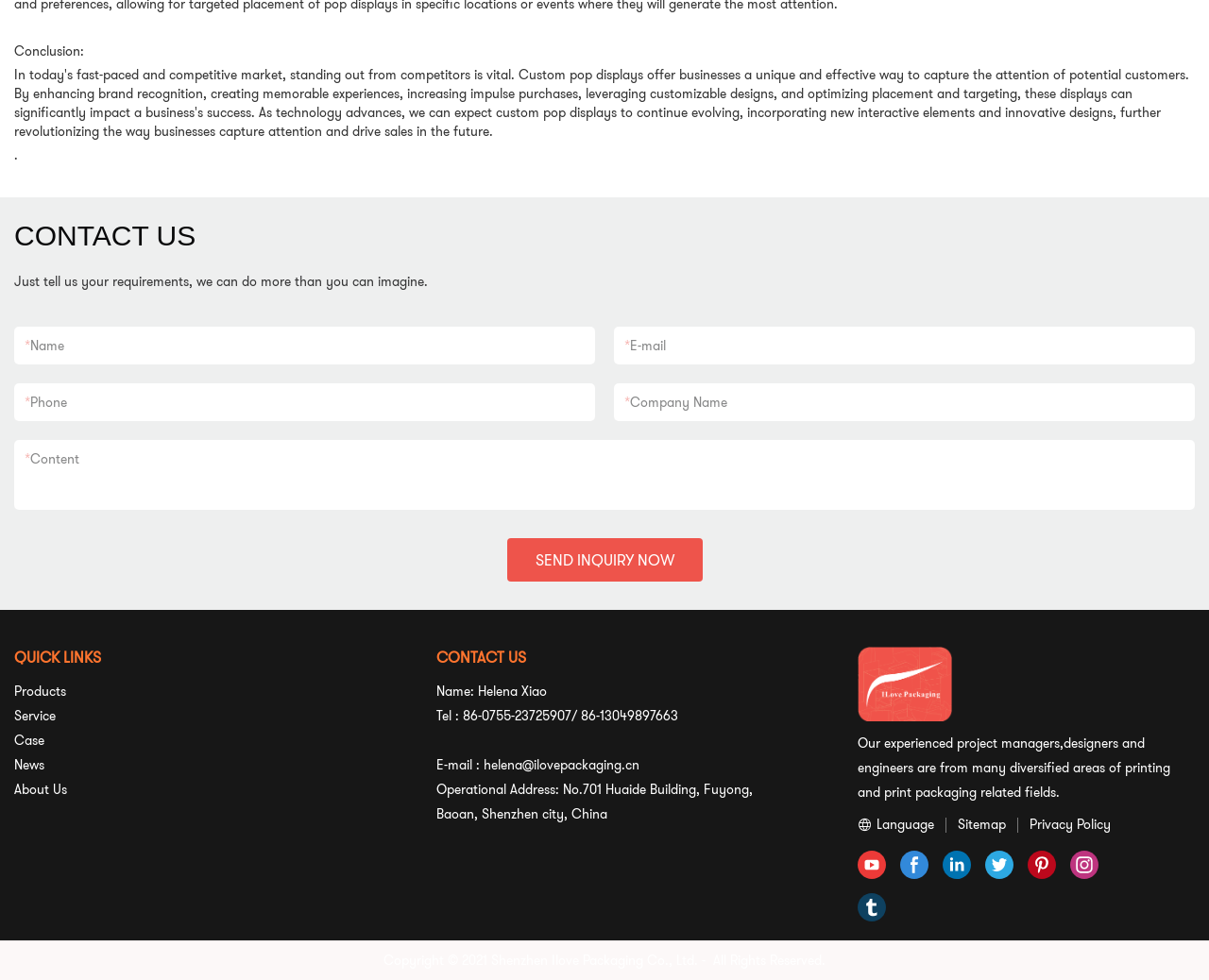Please find the bounding box coordinates for the clickable element needed to perform this instruction: "Enter your name".

[0.023, 0.334, 0.48, 0.371]